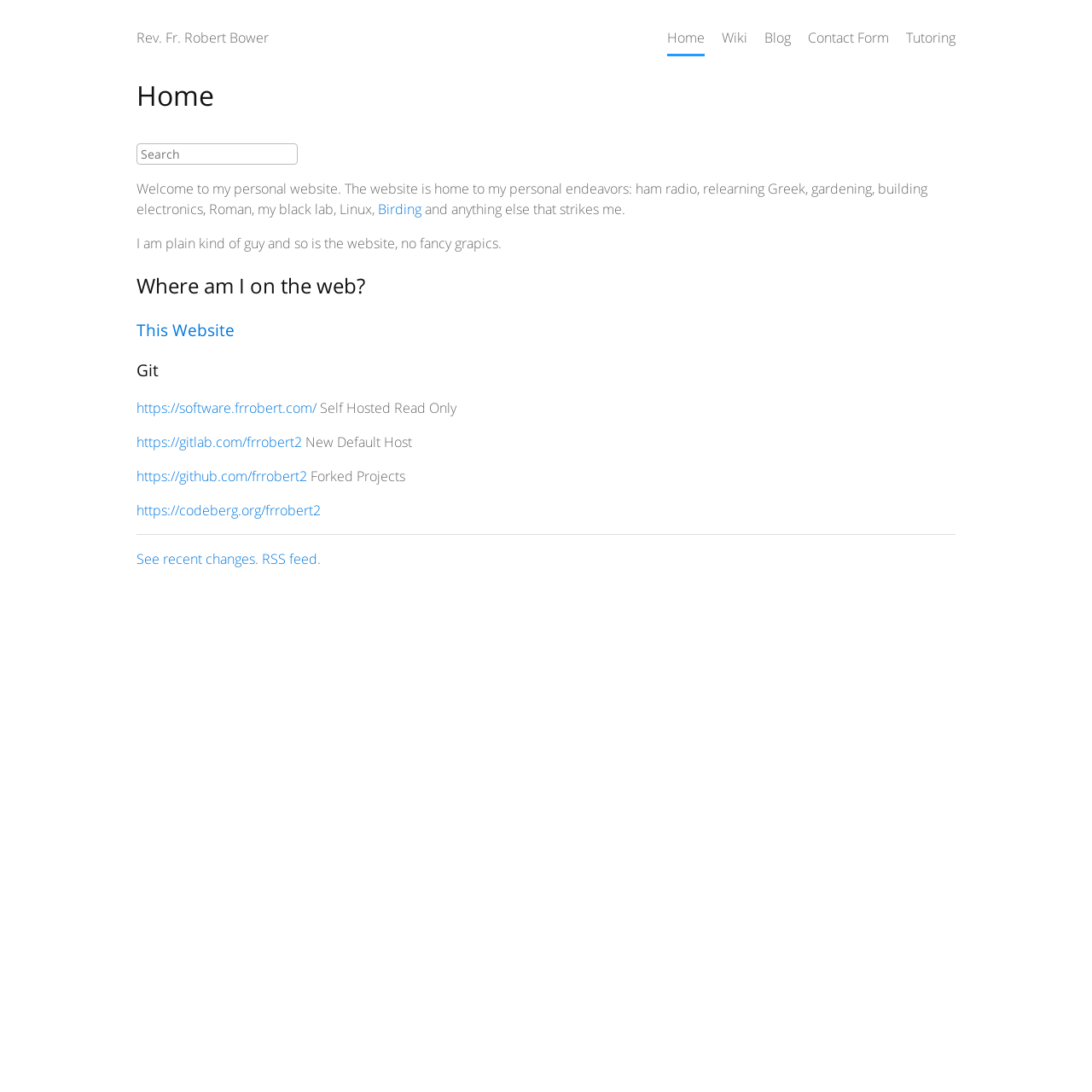Can you show the bounding box coordinates of the region to click on to complete the task described in the instruction: "check recent changes"?

[0.125, 0.503, 0.234, 0.521]